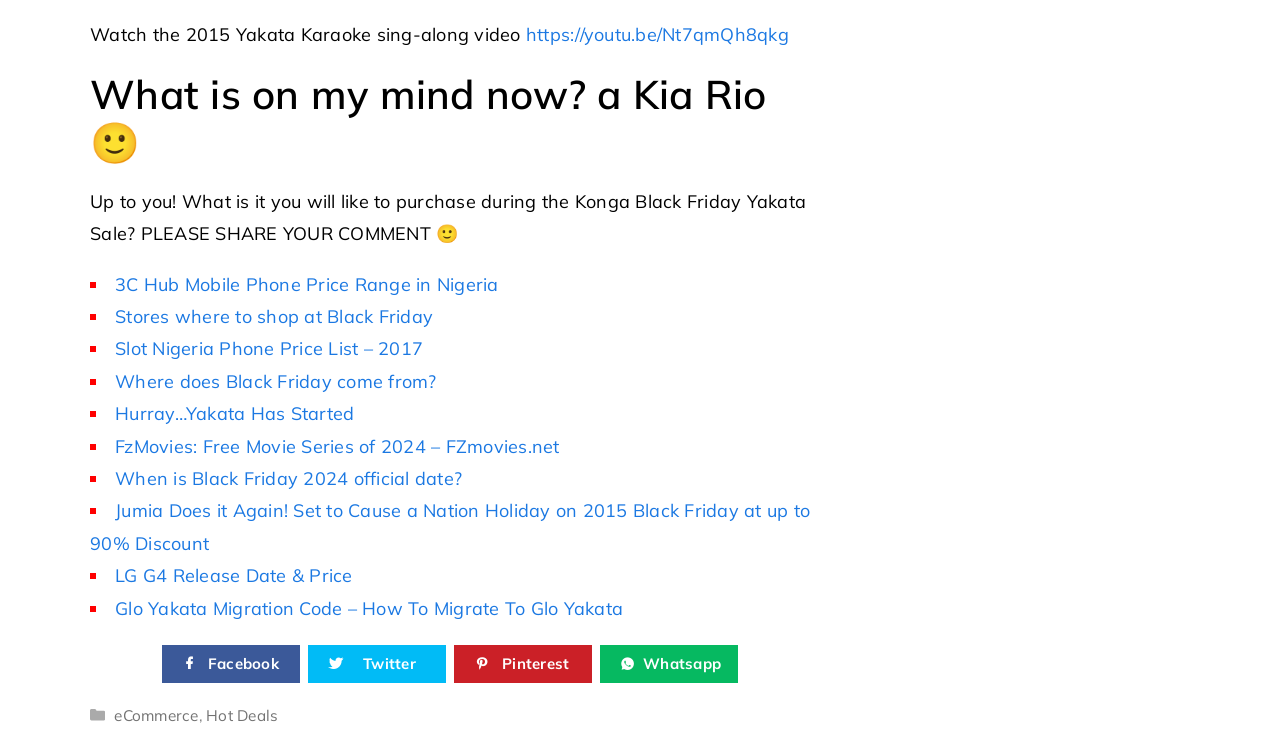Provide your answer in a single word or phrase: 
How many social media sharing options are there?

4